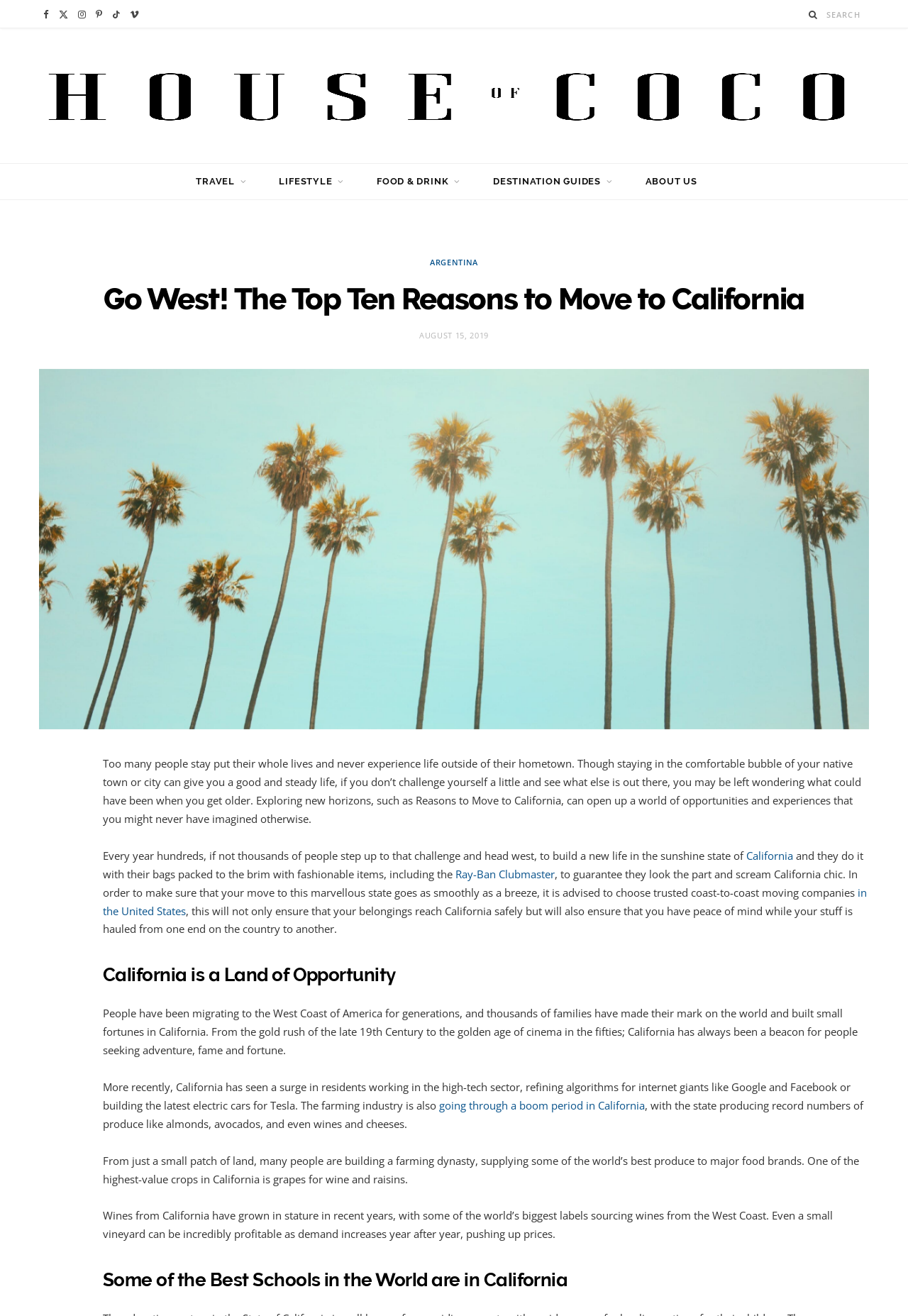Locate the UI element described by August 15, 2019 and provide its bounding box coordinates. Use the format (top-left x, top-left y, bottom-right x, bottom-right y) with all values as floating point numbers between 0 and 1.

[0.462, 0.251, 0.538, 0.259]